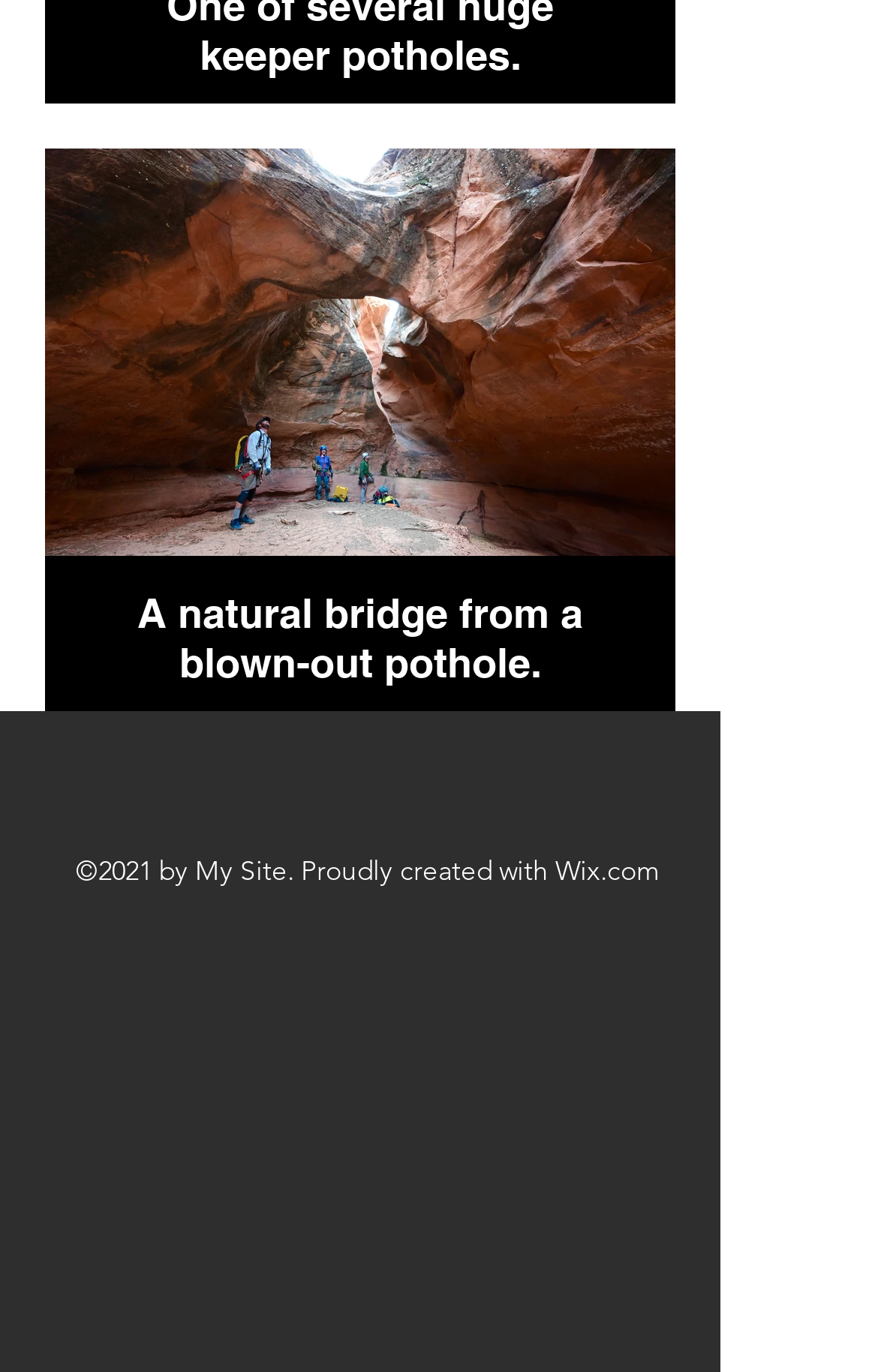Use one word or a short phrase to answer the question provided: 
What is the website builder used?

Wix.com